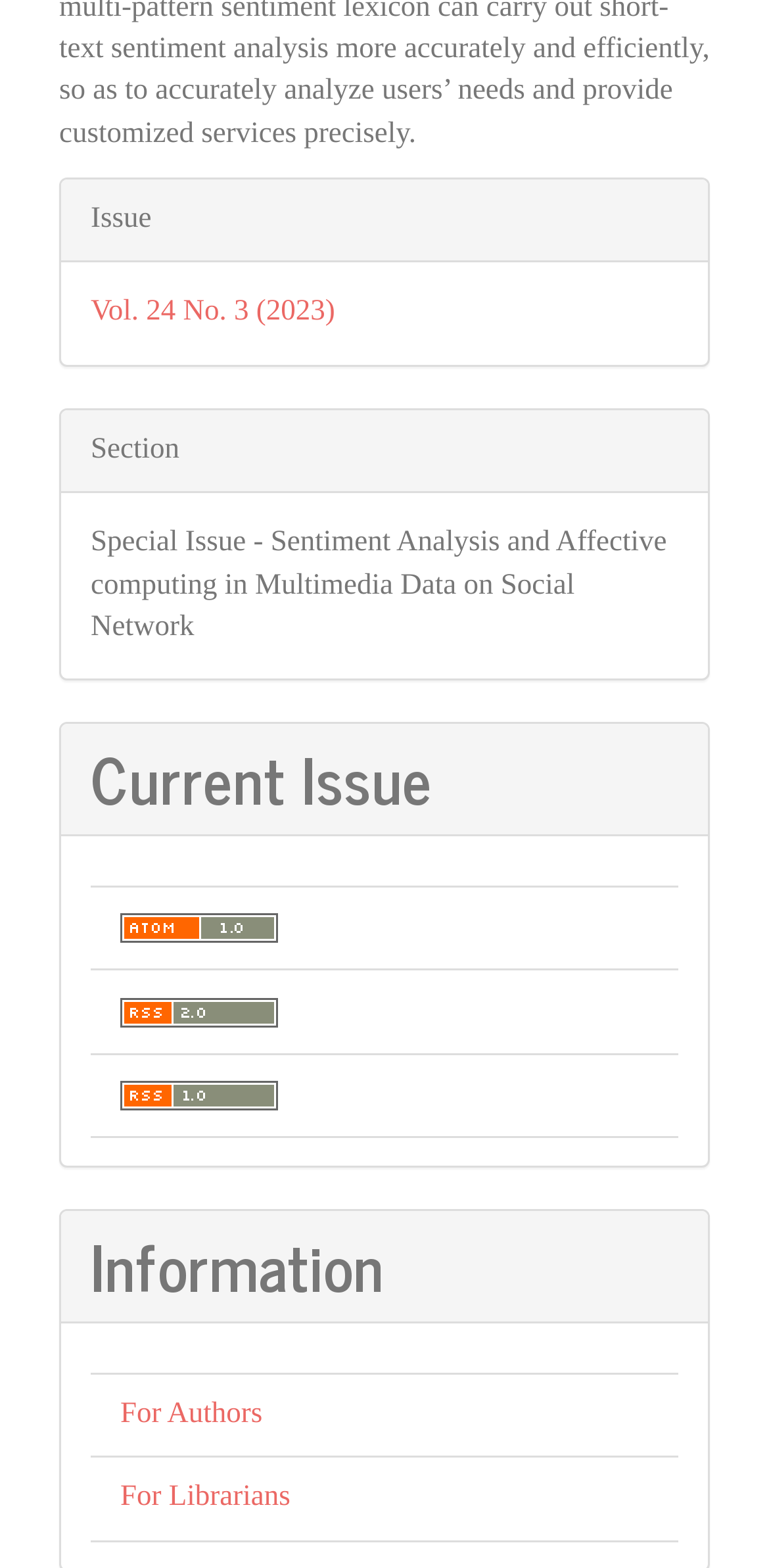Carefully observe the image and respond to the question with a detailed answer:
What is the section of the current article?

The section of the current article can be found by looking at the section with the heading 'Article Details'. Under this section, there is a text with the description 'Special Issue - Sentiment Analysis and Affective computing in Multimedia Data on Social Network' which indicates the section of the current article.